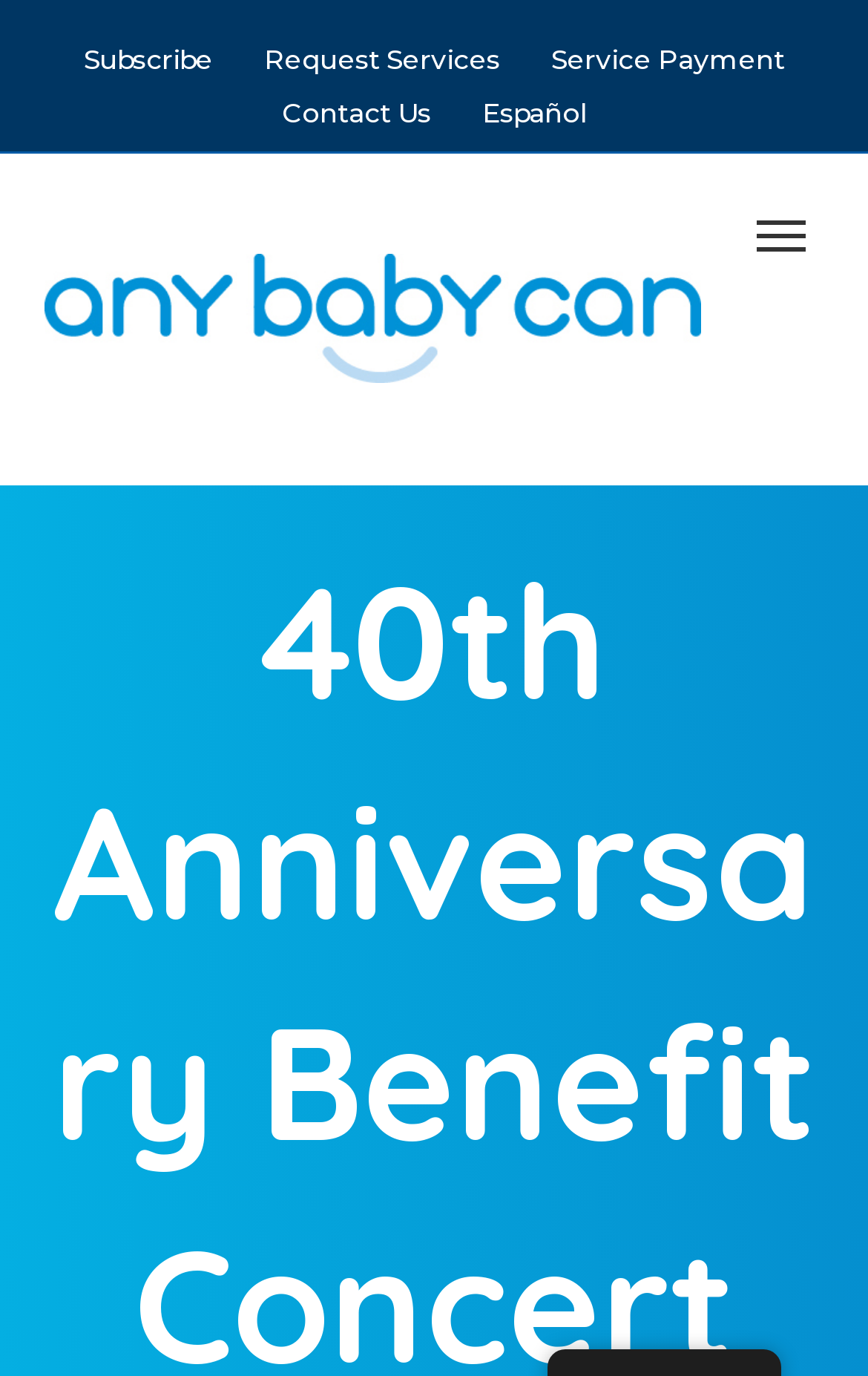How many navigation links are there?
Please elaborate on the answer to the question with detailed information.

I counted the number of links in the top bar menu, which are 'Subscribe', 'Request Services', 'Service Payment', 'Contact Us', and 'Español'. Therefore, there are 5 navigation links.